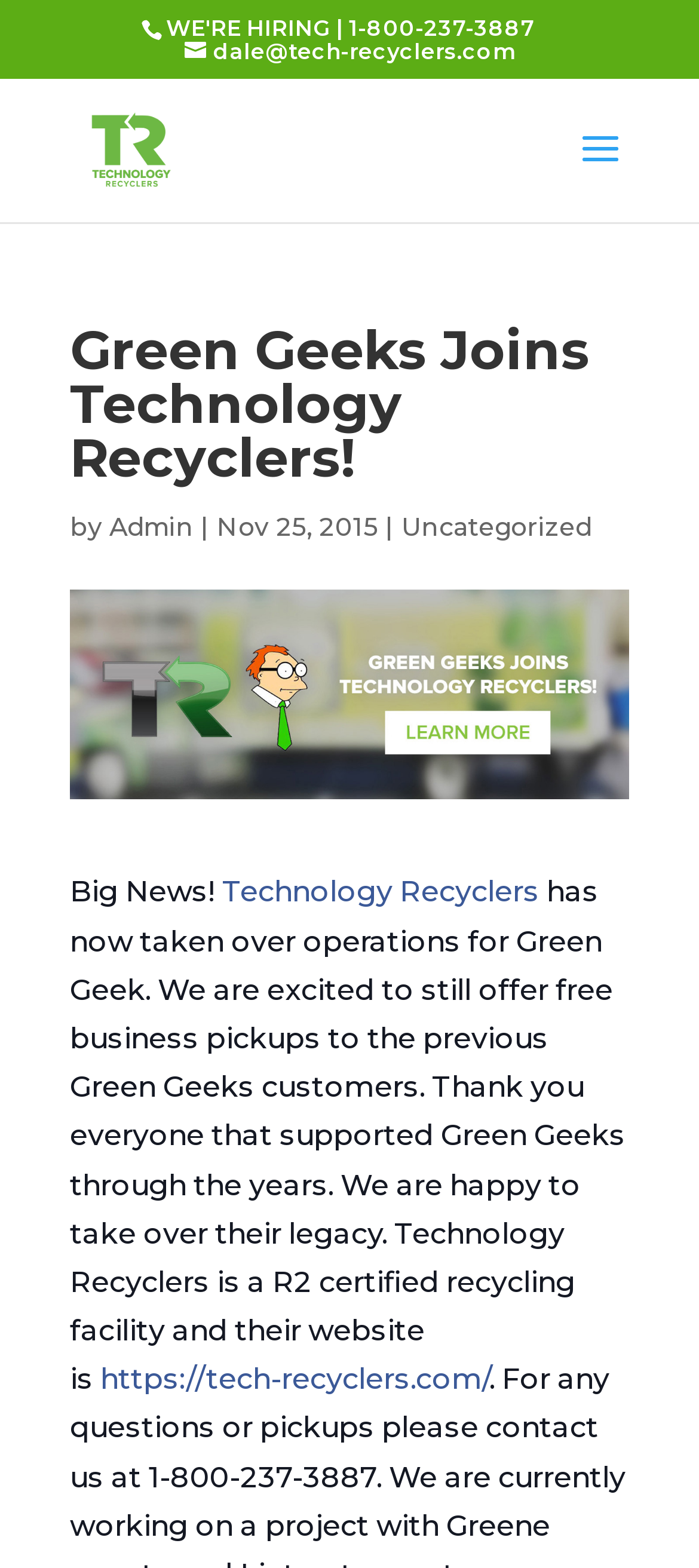What is the name of the company that took over Green Geek?
Please answer using one word or phrase, based on the screenshot.

Technology Recyclers